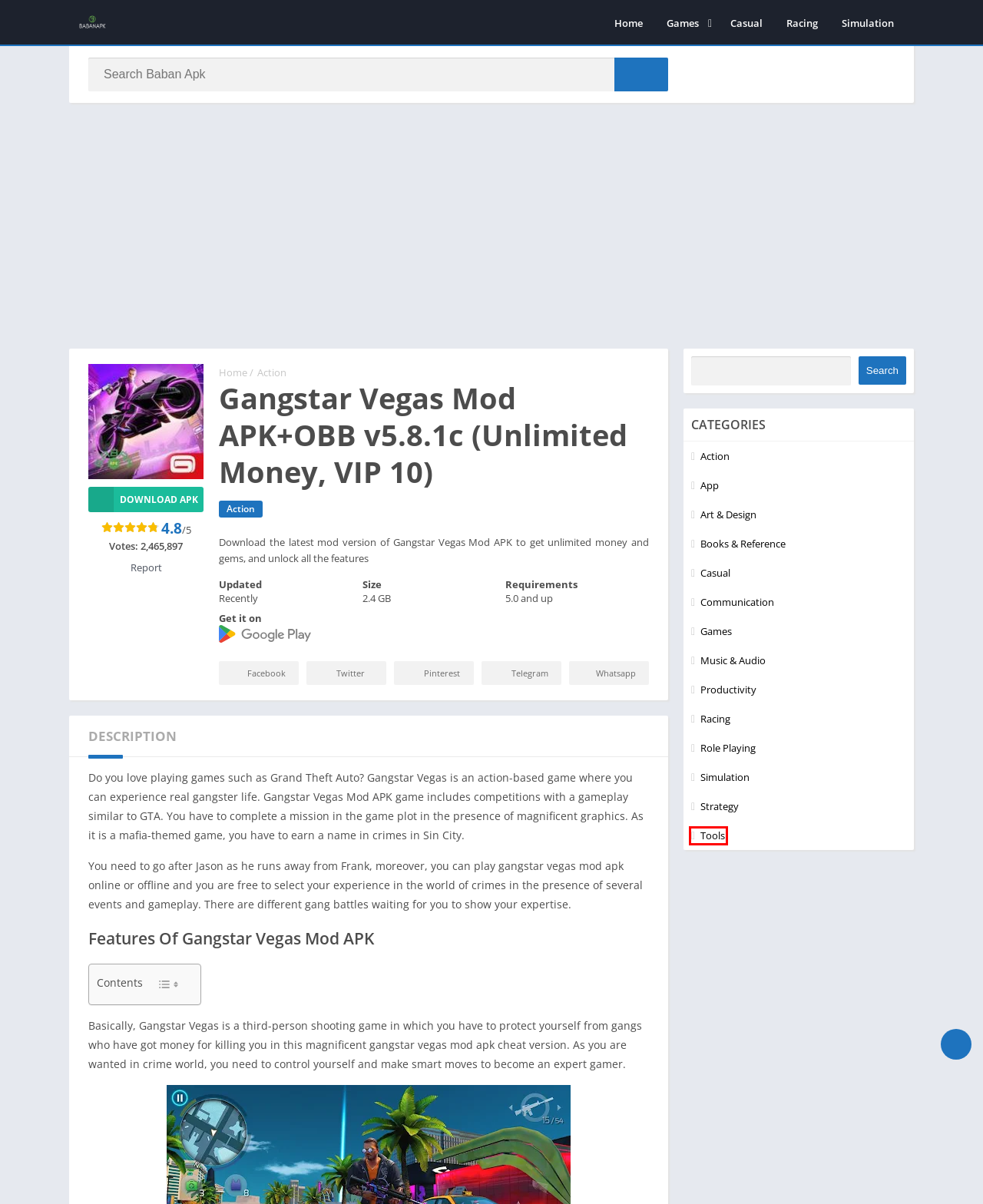Look at the given screenshot of a webpage with a red rectangle bounding box around a UI element. Pick the description that best matches the new webpage after clicking the element highlighted. The descriptions are:
A. BABAN APK | Download Free Mod Apk Files.
B. Download Latest Version of Racing Games APK and MODs
C. Strategy
D. Role Playing
E. Tools
F. Communication
G. Books & Reference
H. Art & Design

E